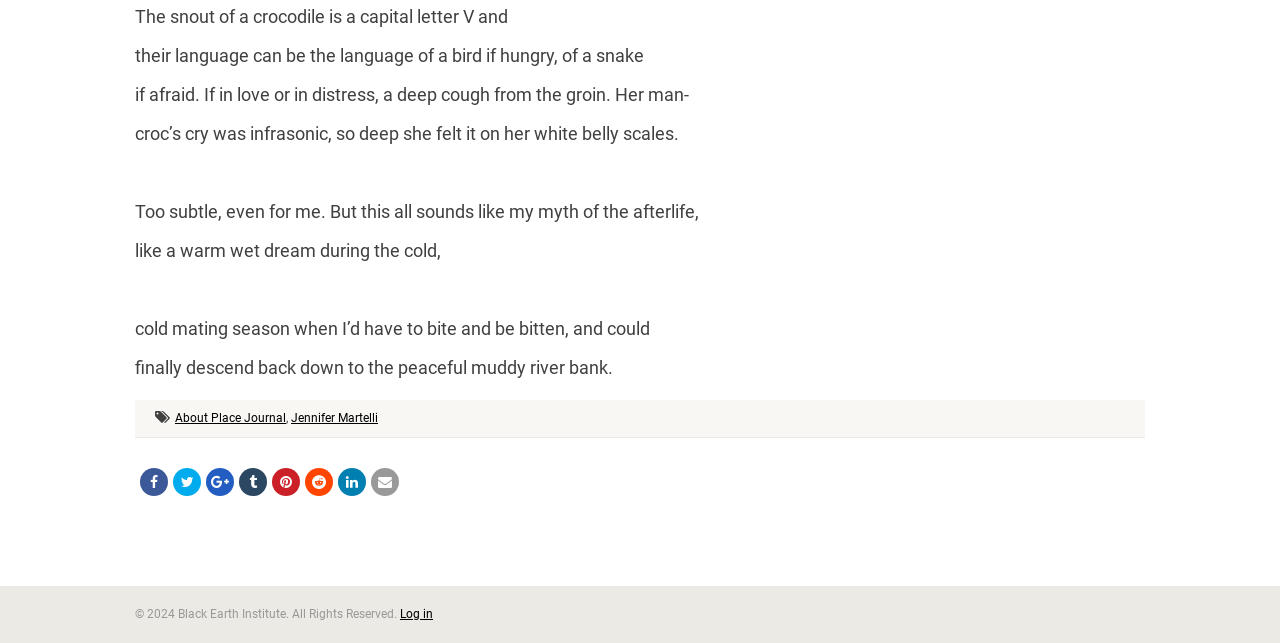What is the language of a bird if hungry?
Answer the question in as much detail as possible.

The webpage contains a passage that describes the language of a bird if hungry, but it does not specify what the language is. The passage only mentions that the language of a bird if hungry is different from the language of a snake if afraid.